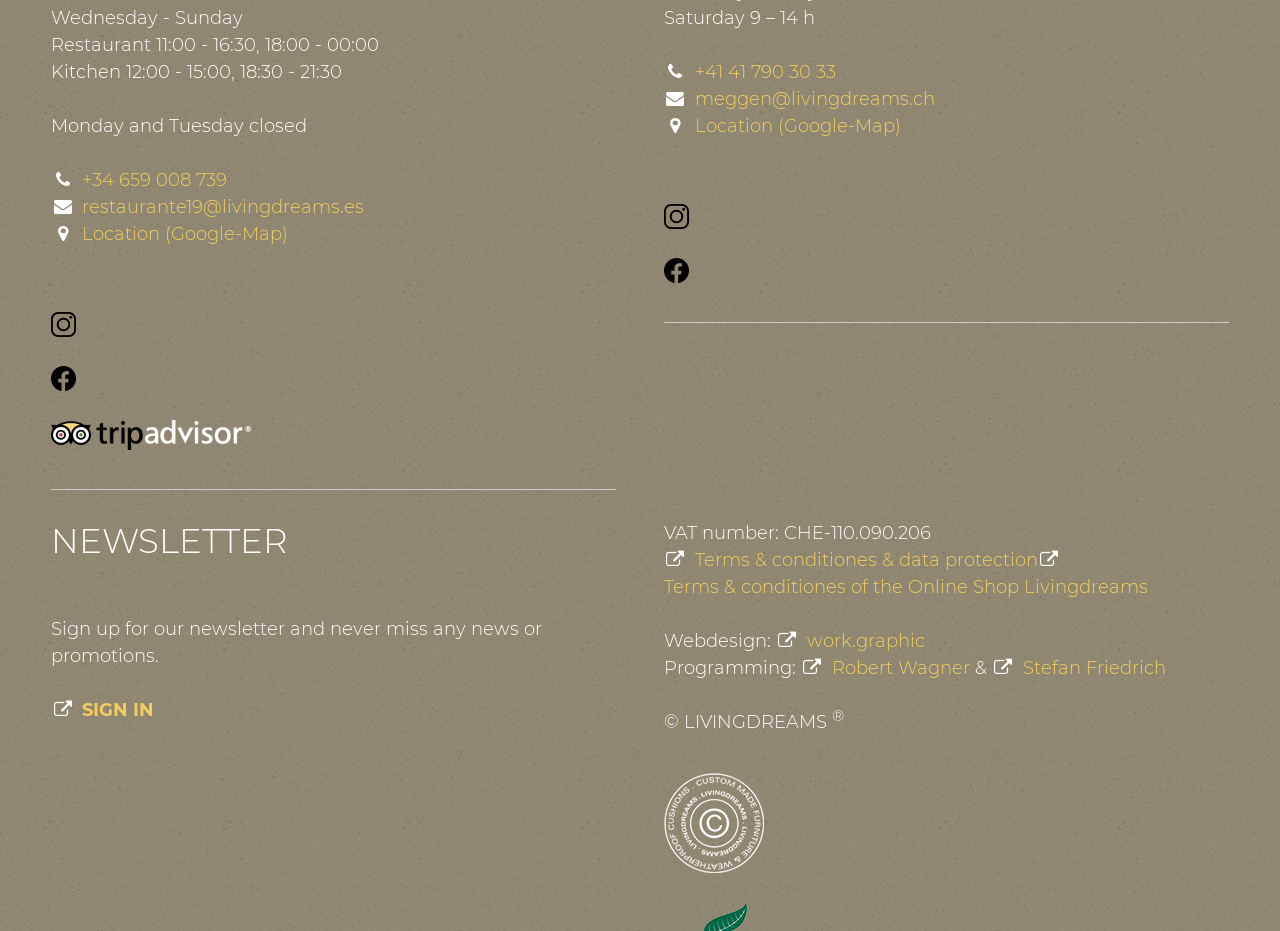What is the purpose of the newsletter?
Look at the screenshot and respond with one word or a short phrase.

News and promotions